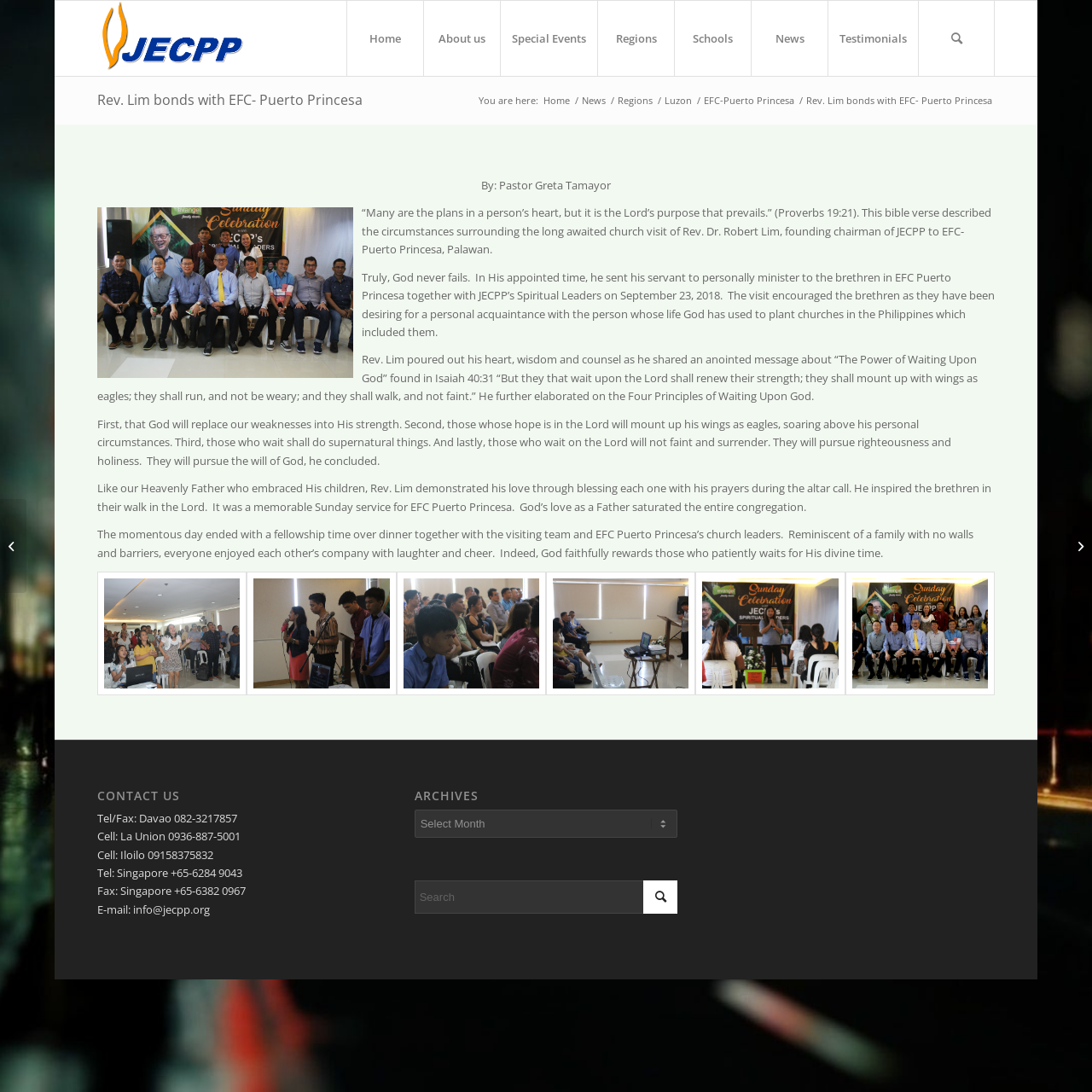Please find and generate the text of the main header of the webpage.

Rev. Lim bonds with EFC- Puerto Princesa